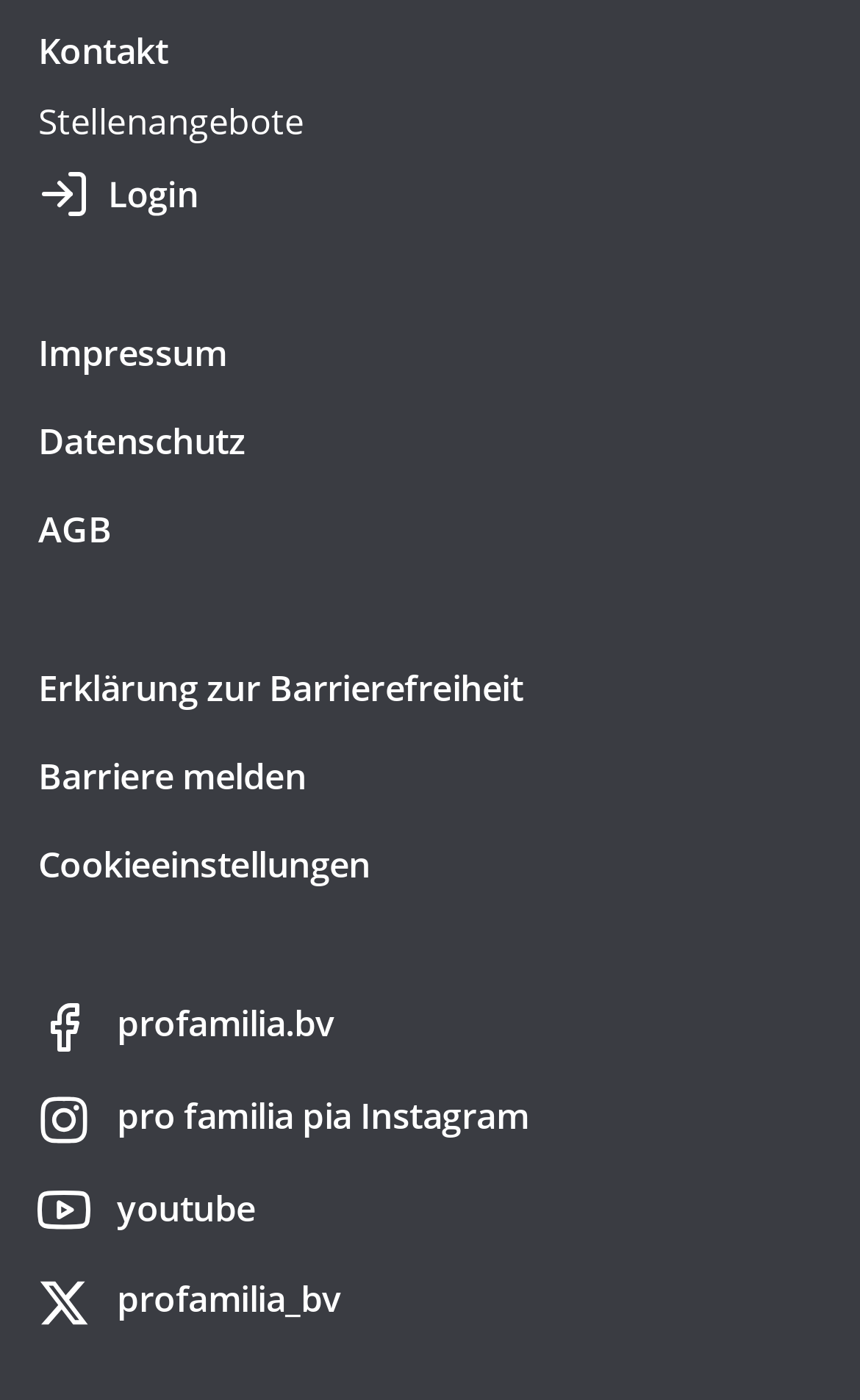Give the bounding box coordinates for the element described as: "Barriere melden".

[0.044, 0.524, 0.904, 0.587]